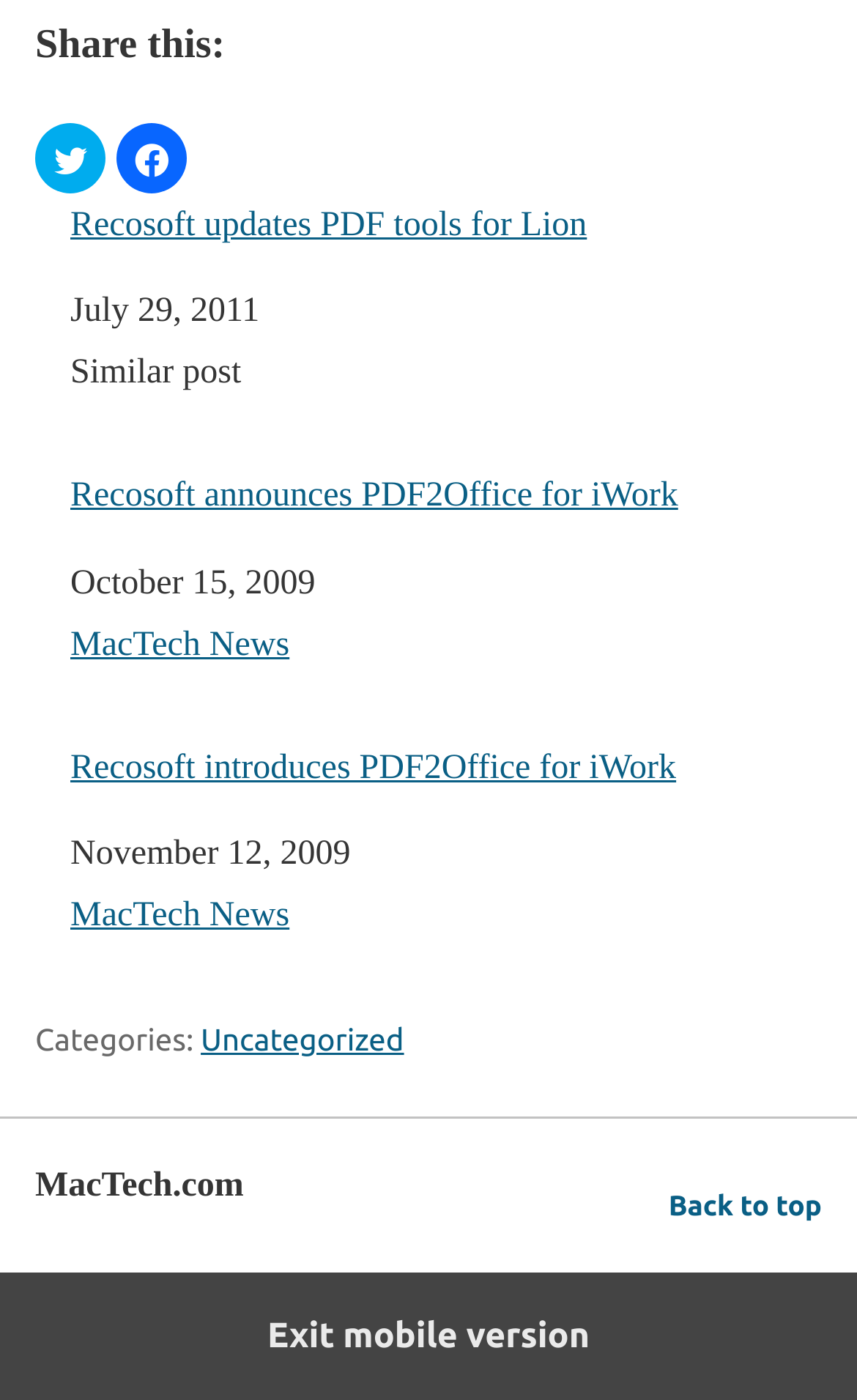Determine the bounding box coordinates of the section to be clicked to follow the instruction: "View related post". The coordinates should be given as four float numbers between 0 and 1, formatted as [left, top, right, bottom].

[0.082, 0.146, 0.959, 0.176]